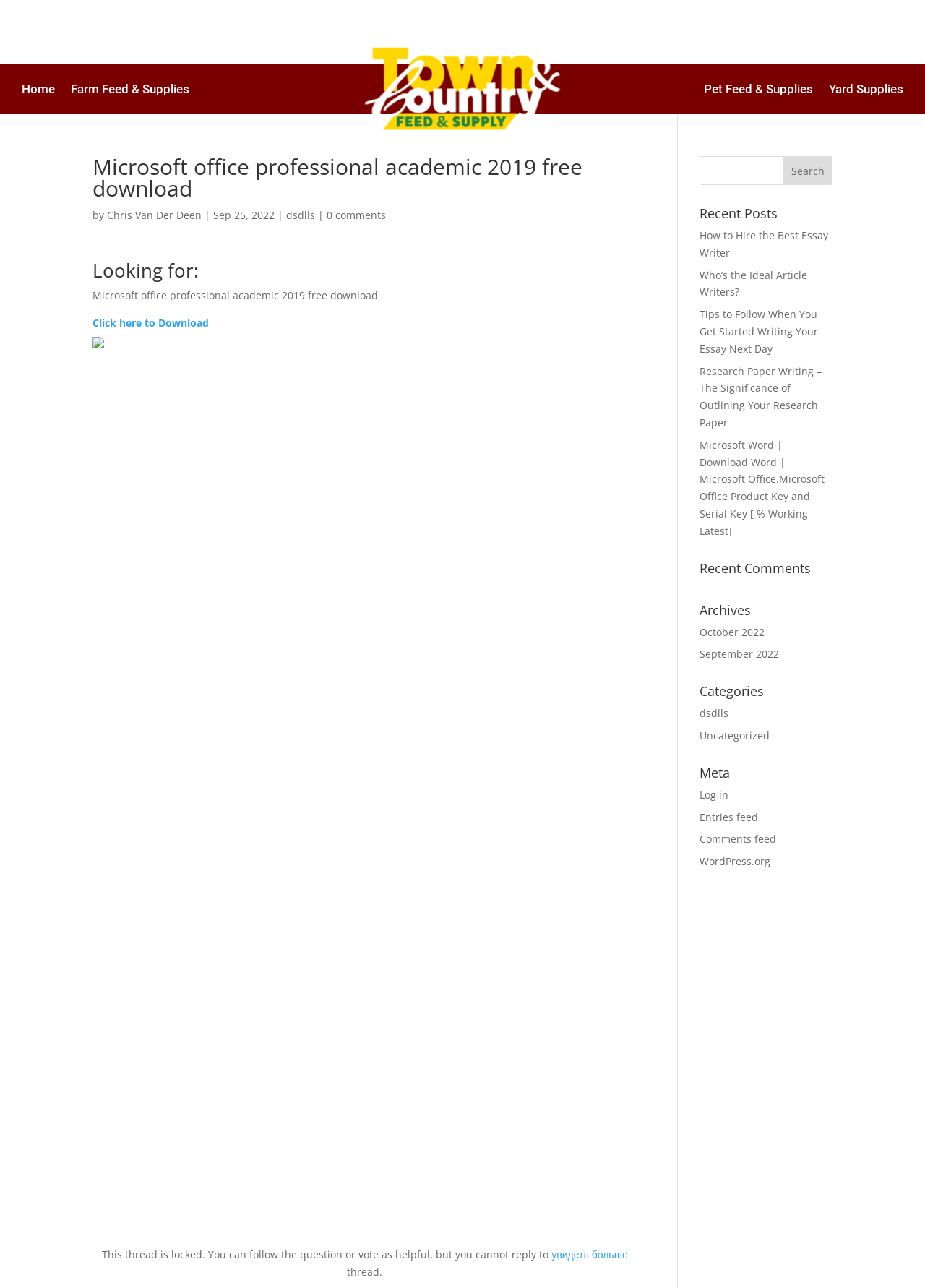Please find and give the text of the main heading on the webpage.

Microsoft office professional academic 2019 free download